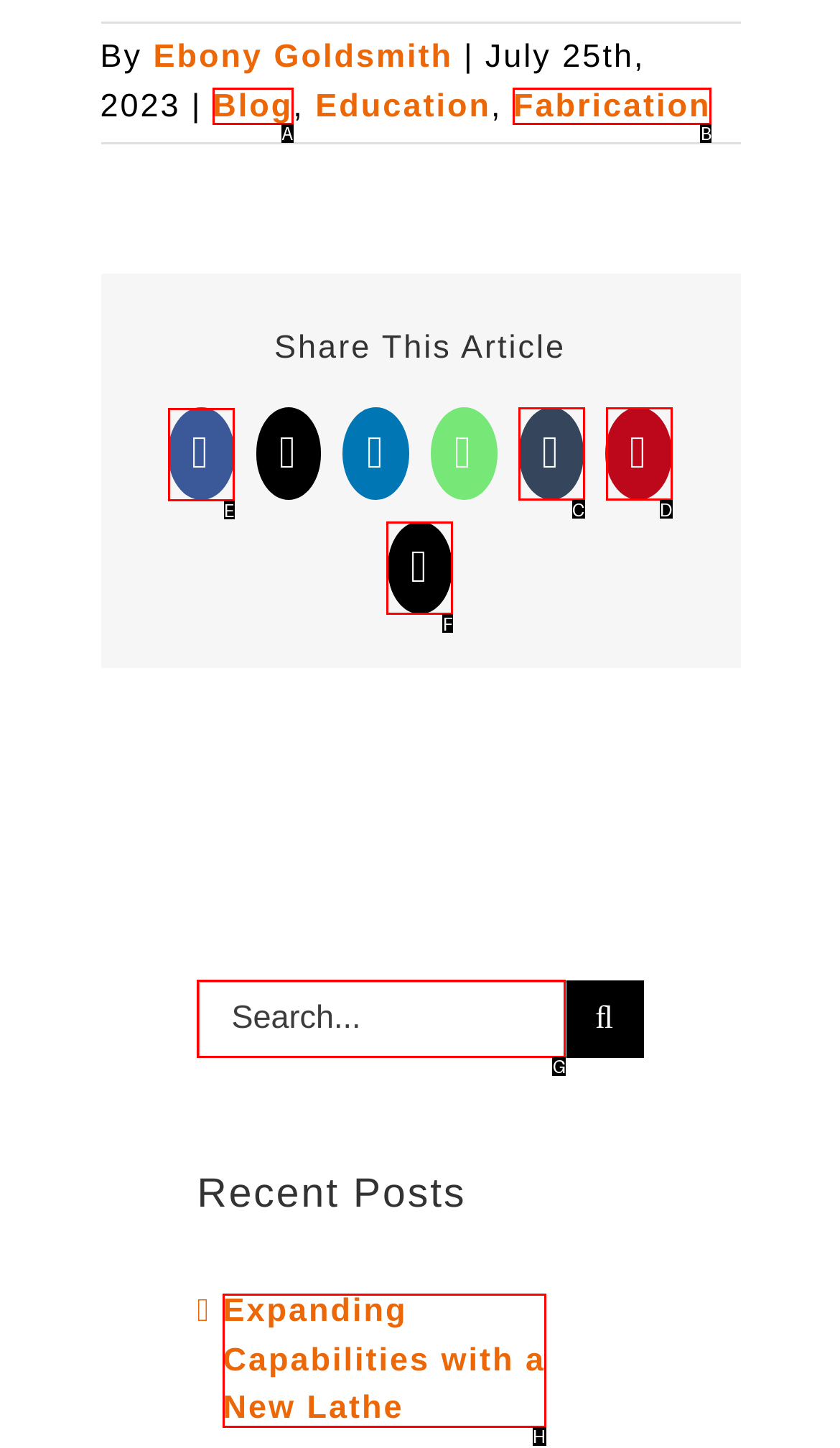Given the task: Share this article on Facebook, indicate which boxed UI element should be clicked. Provide your answer using the letter associated with the correct choice.

E